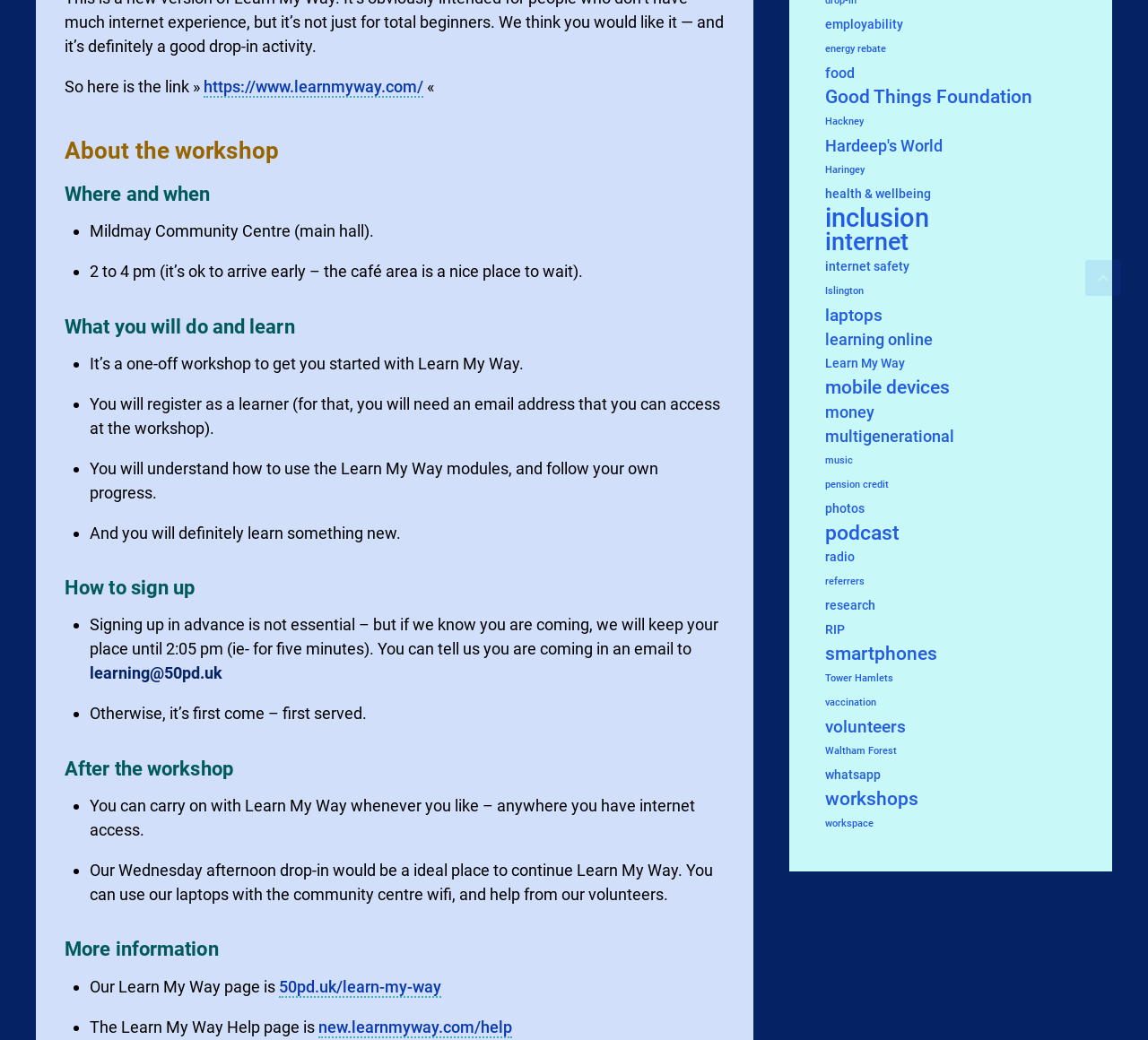Based on the element description learning online, identify the bounding box of the UI element in the given webpage screenshot. The coordinates should be in the format (top-left x, top-left y, bottom-right x, bottom-right y) and must be between 0 and 1.

[0.719, 0.315, 0.938, 0.338]